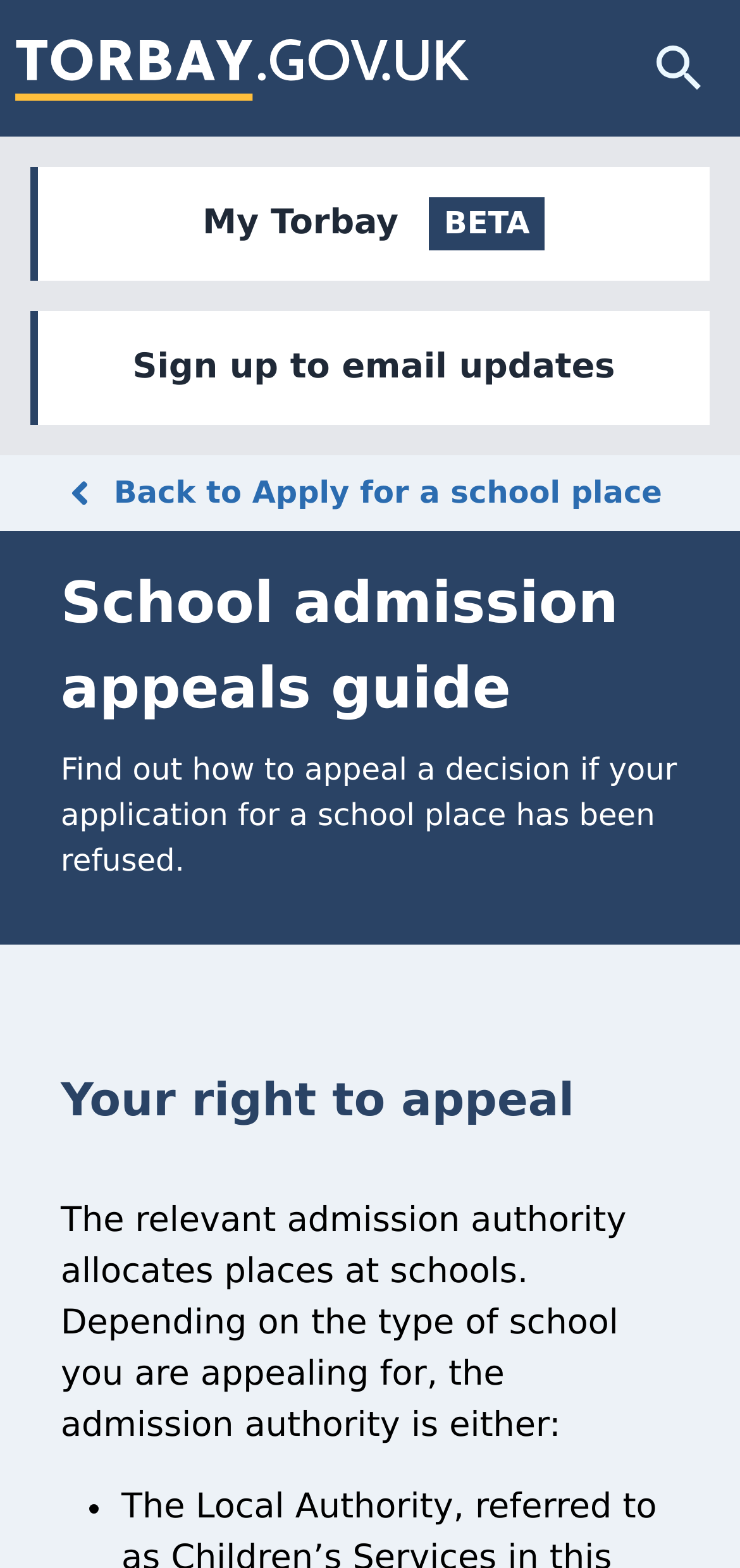Based on the element description My Torbay, identify the bounding box coordinates for the UI element. The coordinates should be in the format (top-left x, top-left y, bottom-right x, bottom-right y) and within the 0 to 1 range.

[0.041, 0.106, 0.959, 0.179]